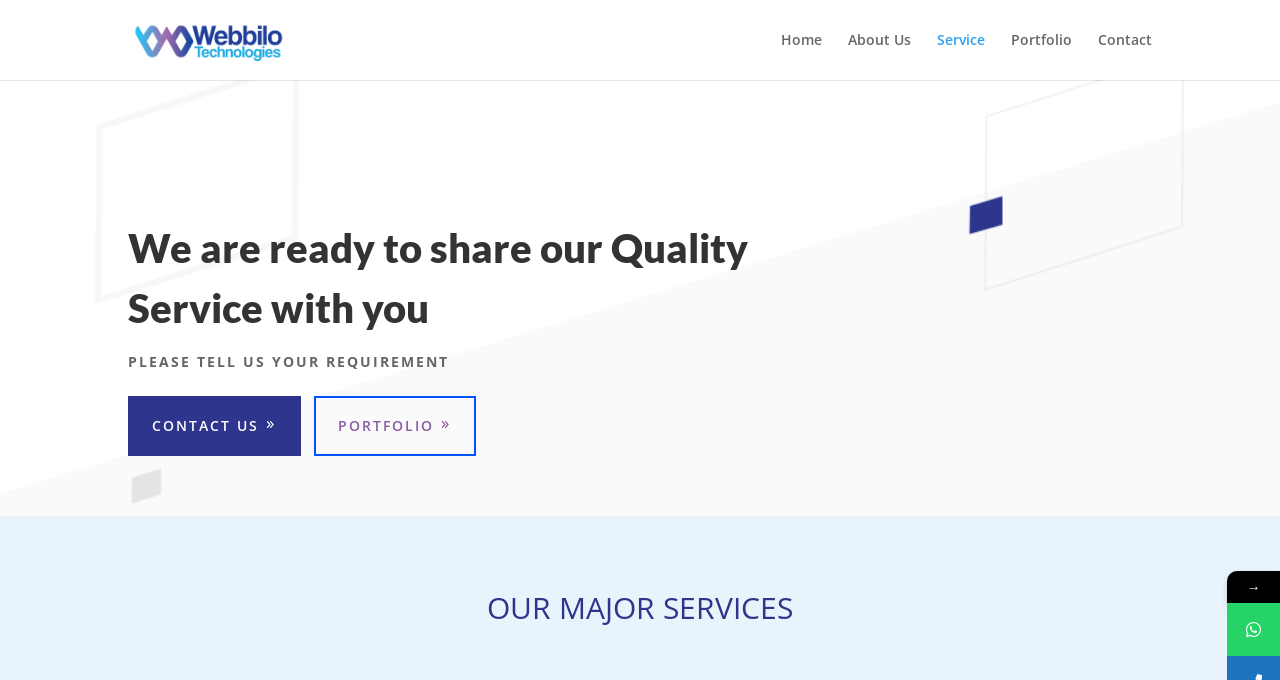Can you specify the bounding box coordinates for the region that should be clicked to fulfill this instruction: "learn about the company".

[0.662, 0.049, 0.712, 0.118]